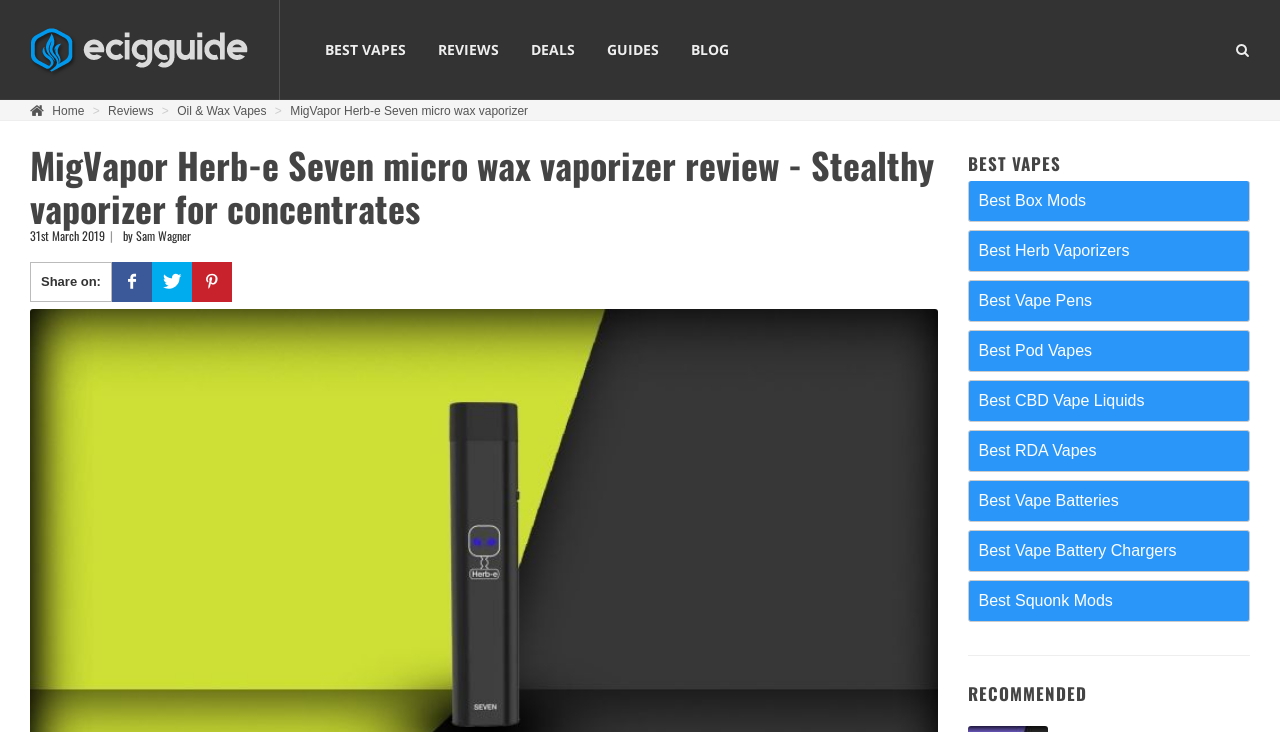Can you specify the bounding box coordinates for the region that should be clicked to fulfill this instruction: "Make a donation".

None